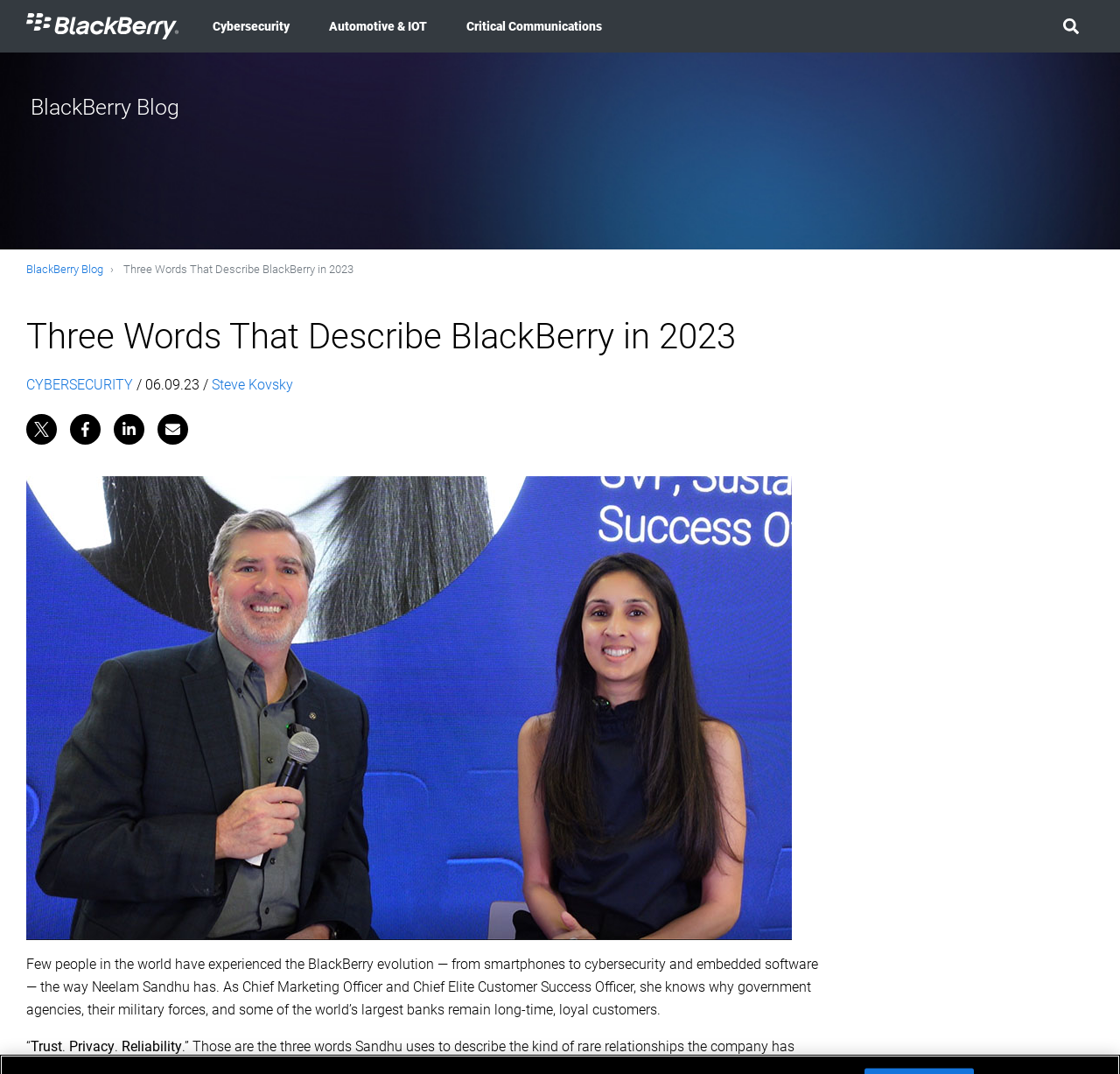What is the company described in this webpage?
Please provide a detailed answer to the question.

Based on the webpage, I can see the BlackBerry logo and multiple mentions of BlackBerry, indicating that the company being described is BlackBerry.